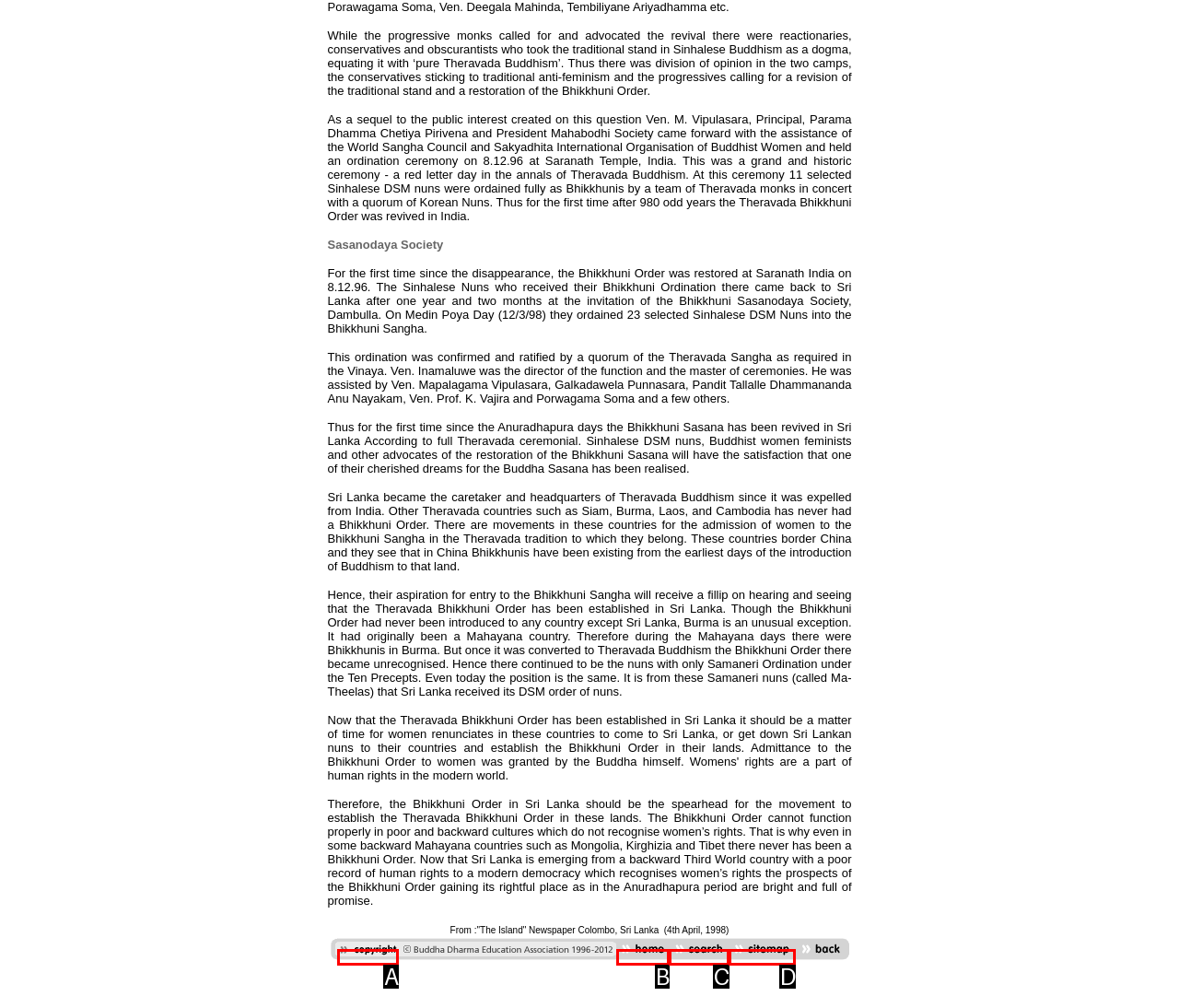Find the HTML element that matches the description: alt="> copyright". Answer using the letter of the best match from the available choices.

A